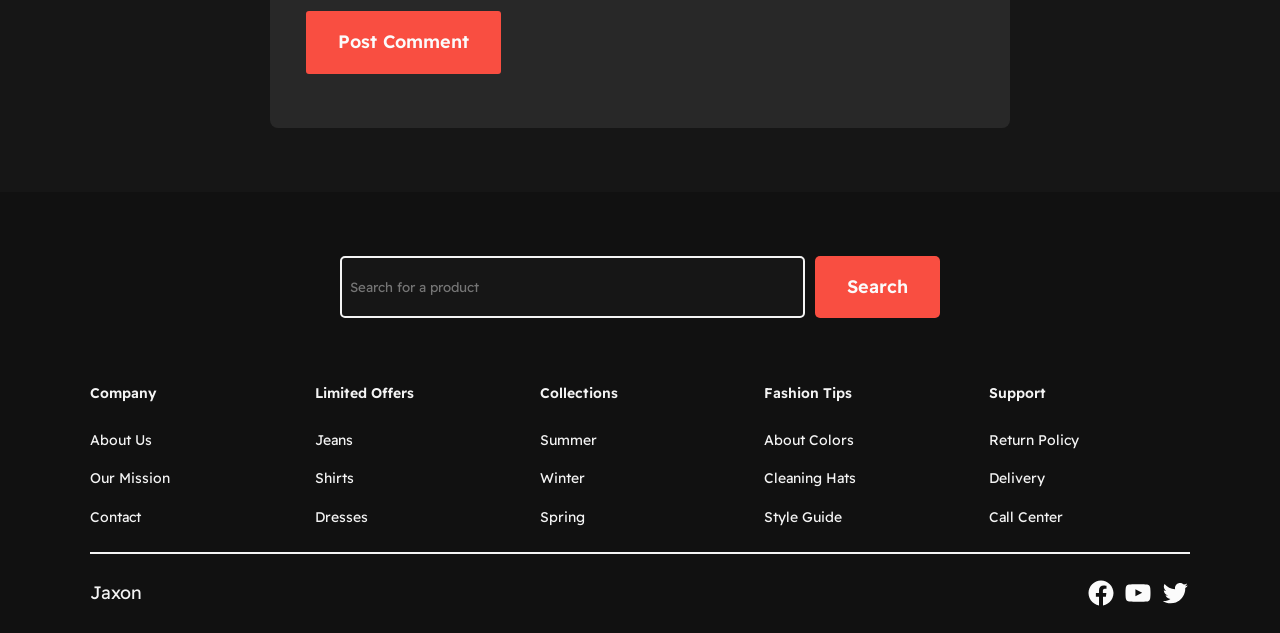How can users contact the company?
We need a detailed and meticulous answer to the question.

The webpage has a link that says 'Contact' at the top, which suggests that users can contact the company through this link.